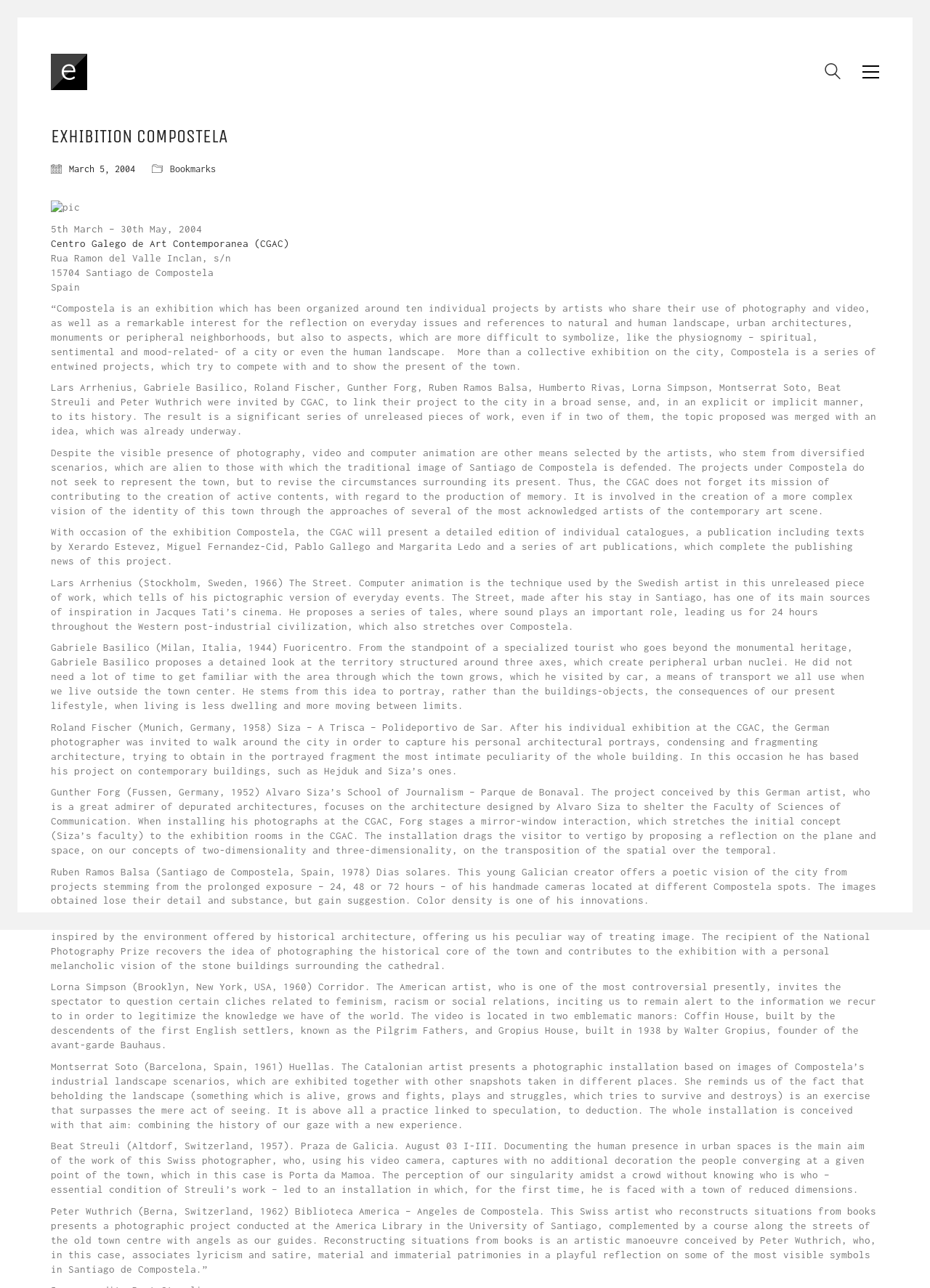Can you provide the bounding box coordinates for the element that should be clicked to implement the instruction: "View exhibition details"?

[0.055, 0.098, 0.945, 0.114]